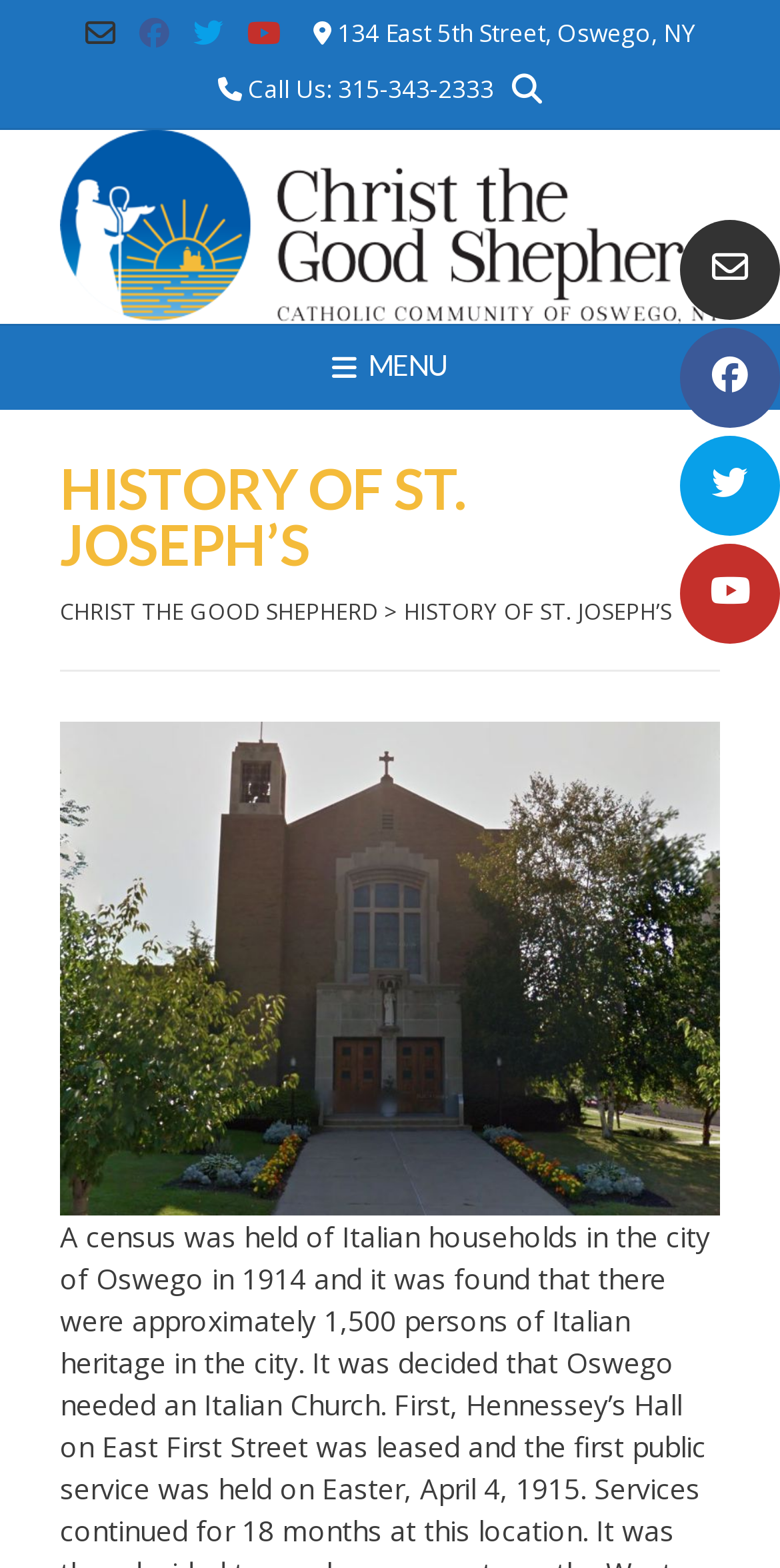Identify the bounding box coordinates of the area that should be clicked in order to complete the given instruction: "Click the search icon". The bounding box coordinates should be four float numbers between 0 and 1, i.e., [left, top, right, bottom].

[0.109, 0.004, 0.147, 0.038]